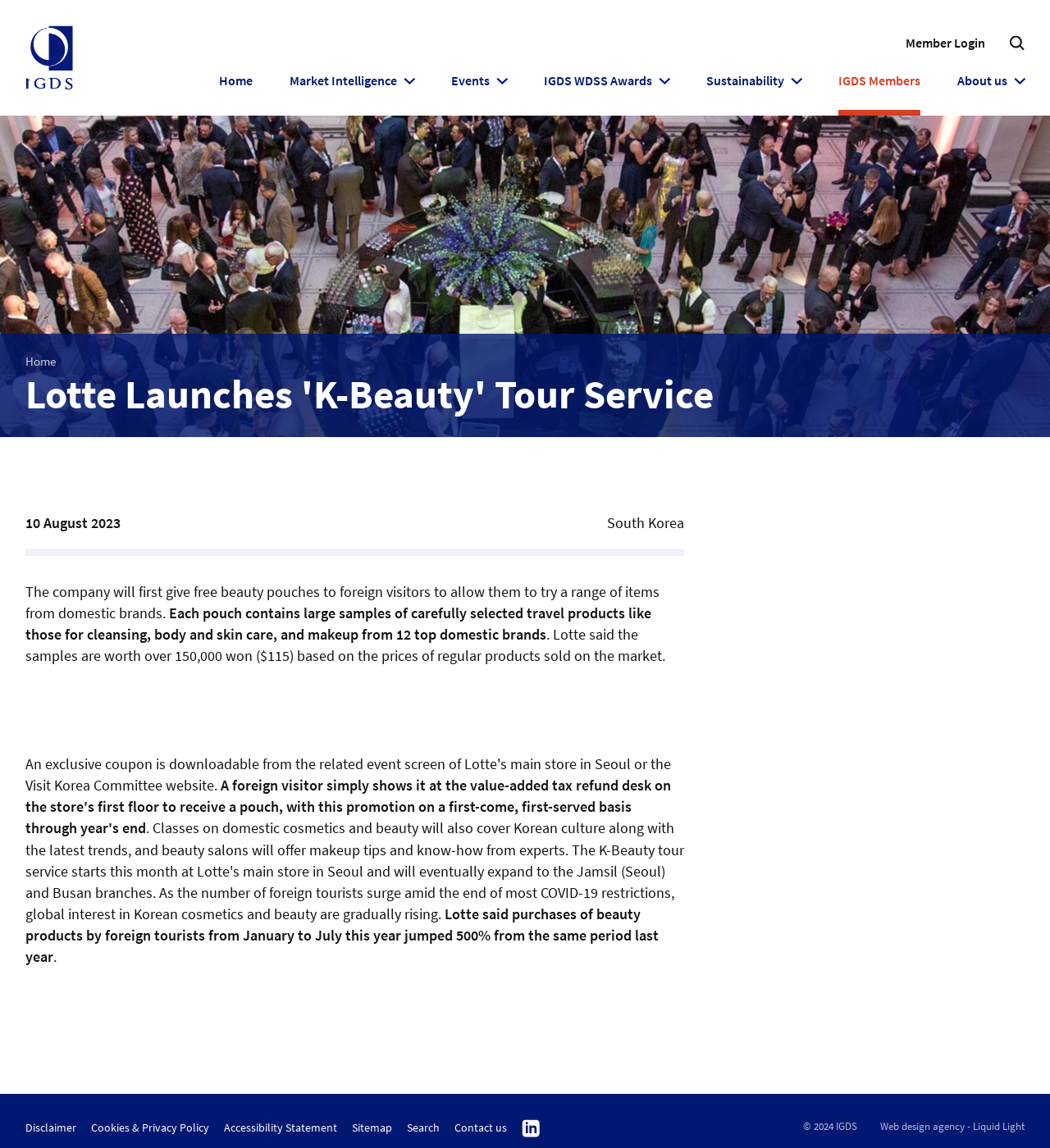Locate and extract the headline of this webpage.

Lotte Launches 'K-Beauty' Tour Service